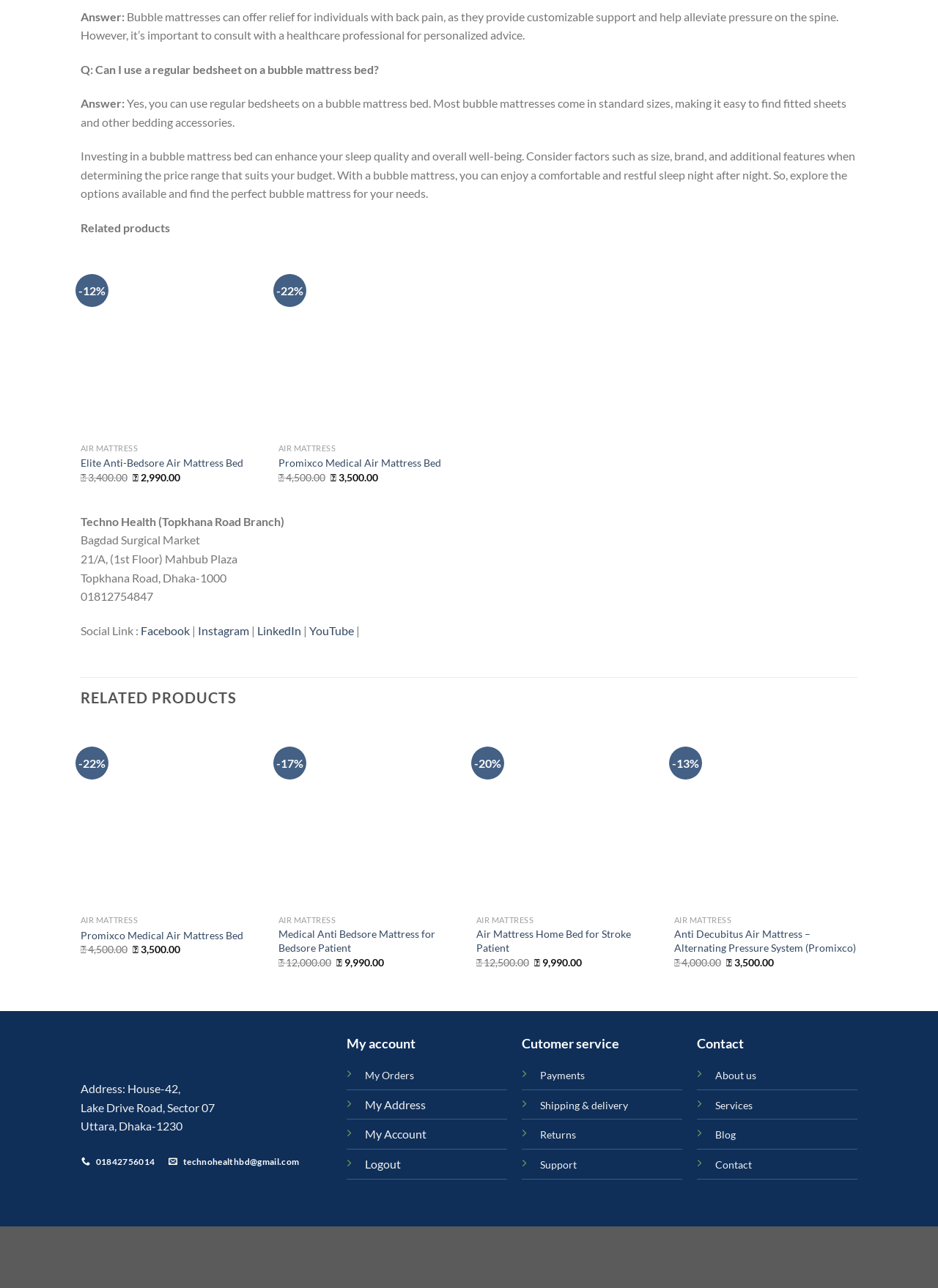What is the address of Techno Health? Please answer the question using a single word or phrase based on the image.

House-42, Lake Drive Road, Sector 07, Uttara, Dhaka-1230